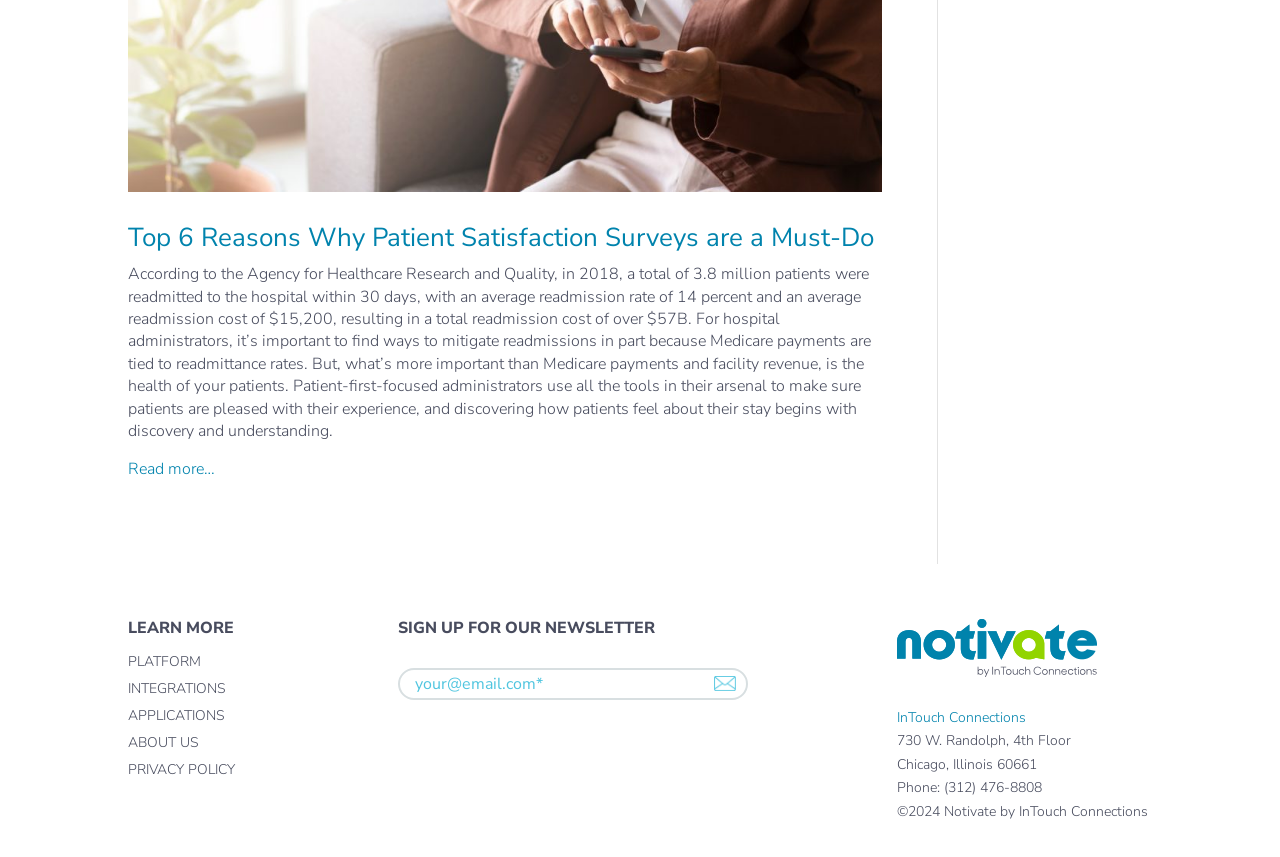Find the bounding box coordinates of the area that needs to be clicked in order to achieve the following instruction: "Click the 'Top 6 Reasons Why Patient Satisfaction Surveys are a Must-Do' link". The coordinates should be specified as four float numbers between 0 and 1, i.e., [left, top, right, bottom].

[0.1, 0.257, 0.683, 0.298]